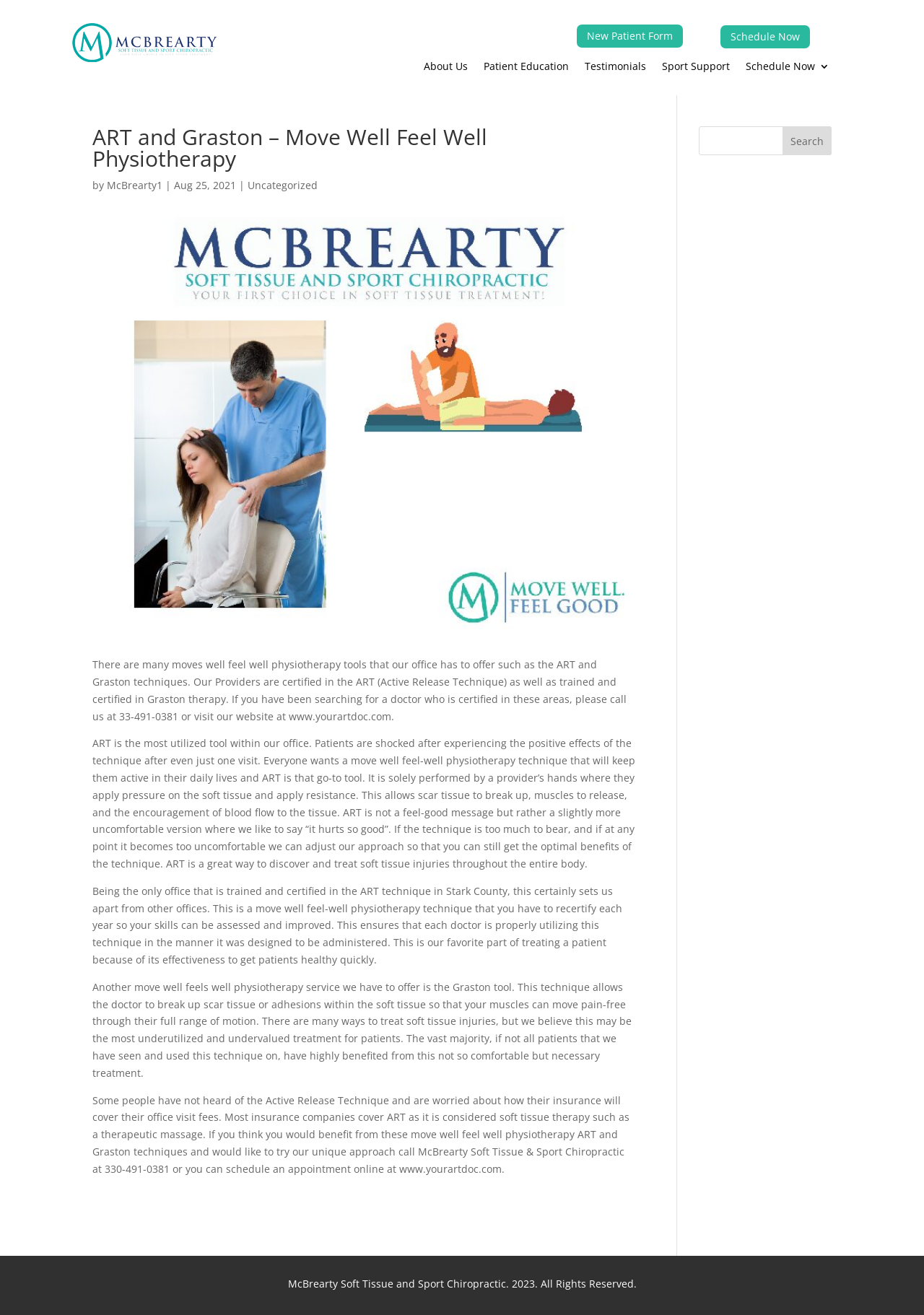Point out the bounding box coordinates of the section to click in order to follow this instruction: "Click the logo link".

[0.078, 0.039, 0.235, 0.049]